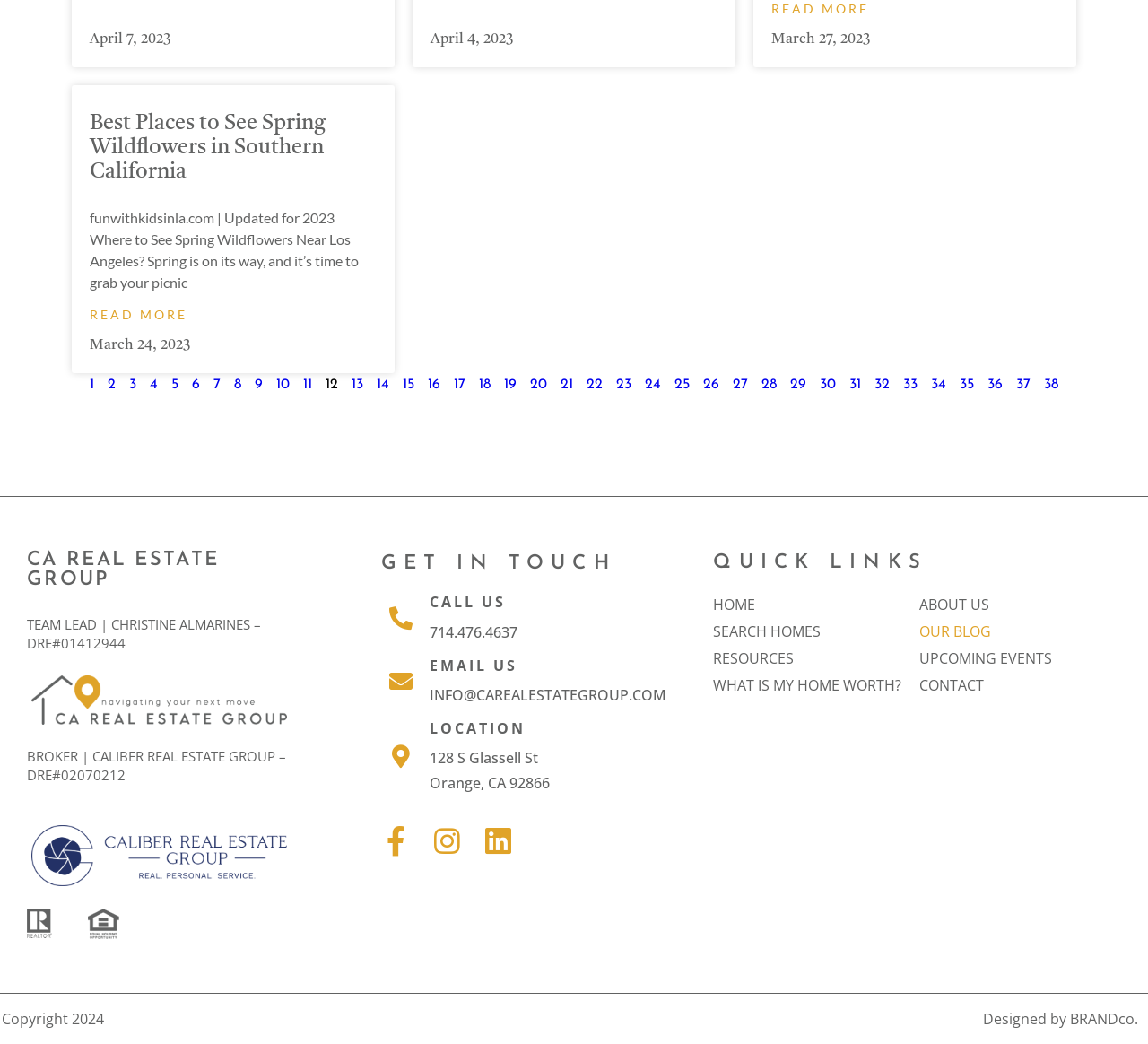Please identify the bounding box coordinates of where to click in order to follow the instruction: "Visit the real estate group's Facebook page".

[0.332, 0.791, 0.358, 0.819]